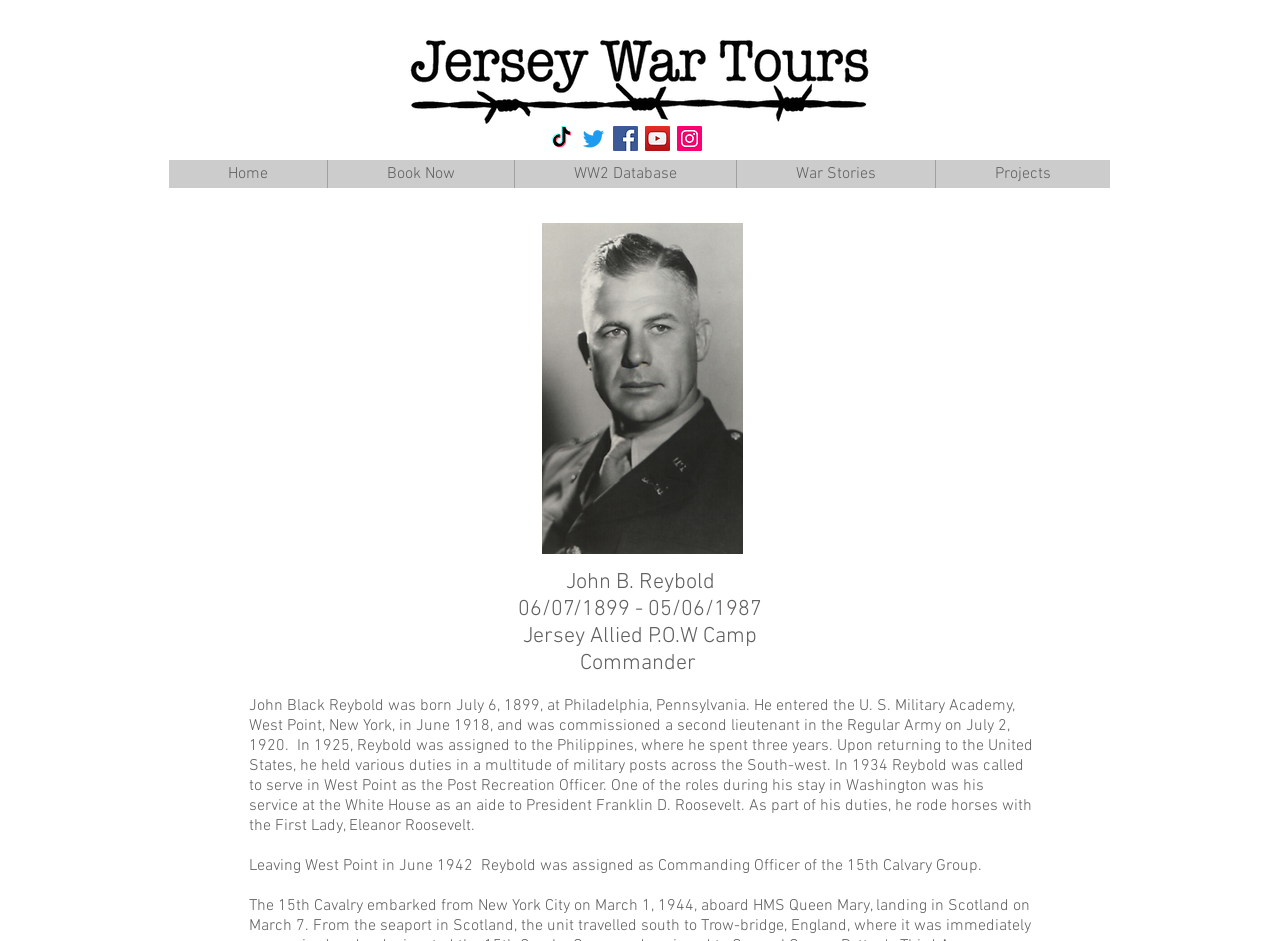Identify the bounding box coordinates of the section that should be clicked to achieve the task described: "Click the YouTube Social Icon".

[0.504, 0.134, 0.523, 0.16]